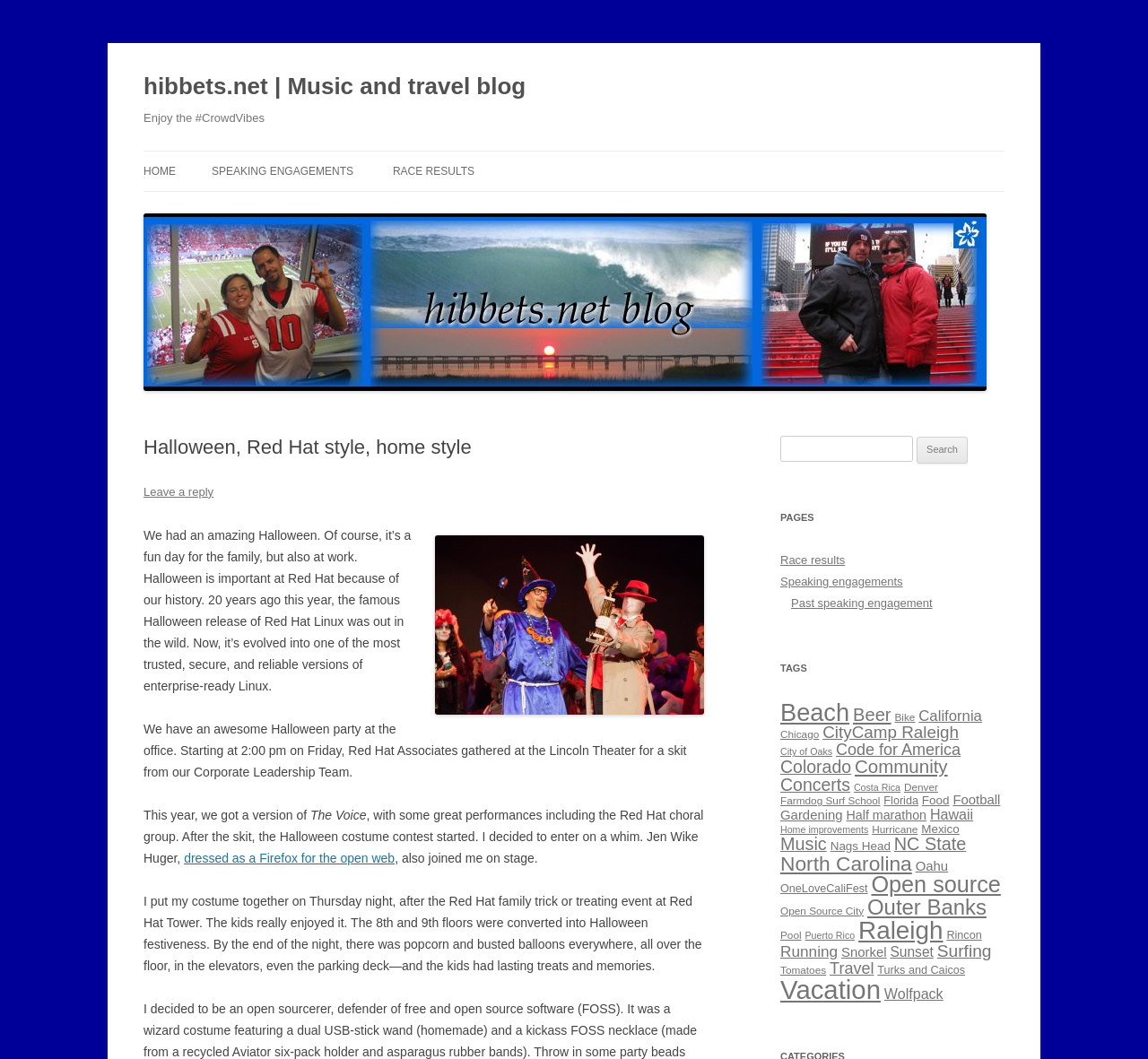Given the description Open Source City, predict the bounding box coordinates of the UI element. Ensure the coordinates are in the format (top-left x, top-left y, bottom-right x, bottom-right y) and all values are between 0 and 1.

[0.68, 0.854, 0.752, 0.866]